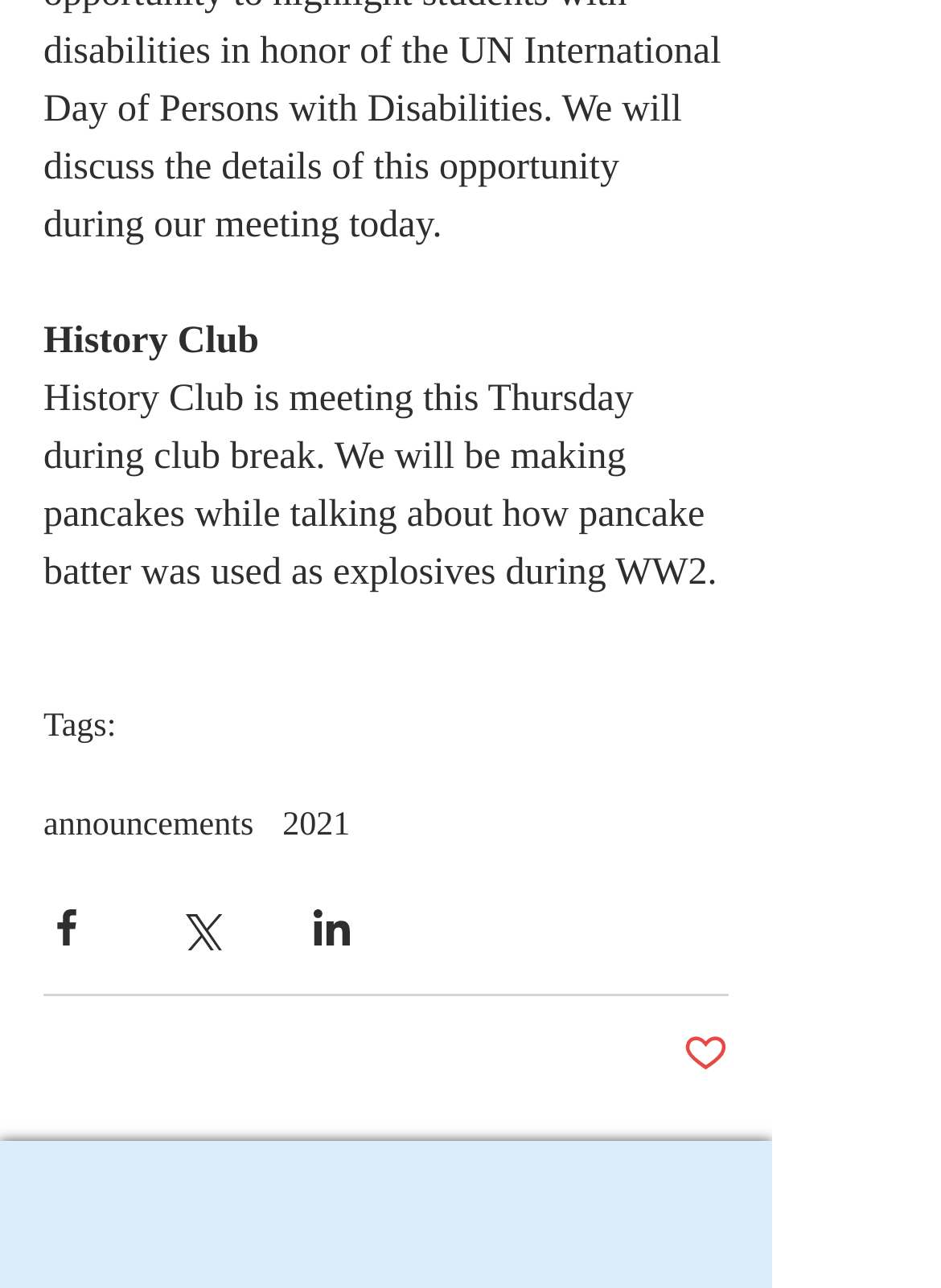What is the status of the post?
Answer the question with just one word or phrase using the image.

Not marked as liked